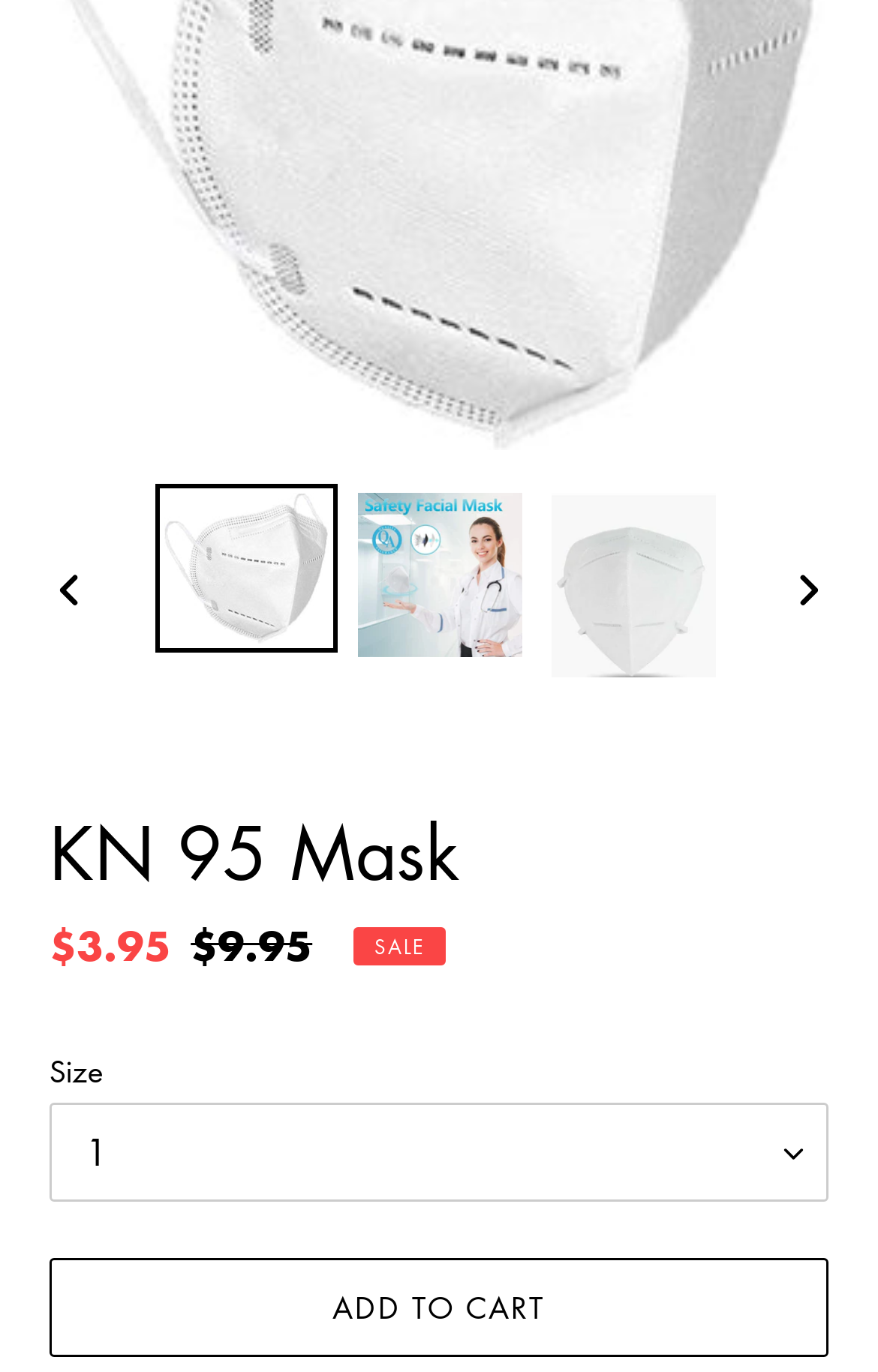Identify the bounding box coordinates for the UI element mentioned here: "Next slide". Provide the coordinates as four float values between 0 and 1, i.e., [left, top, right, bottom].

[0.864, 0.394, 0.977, 0.459]